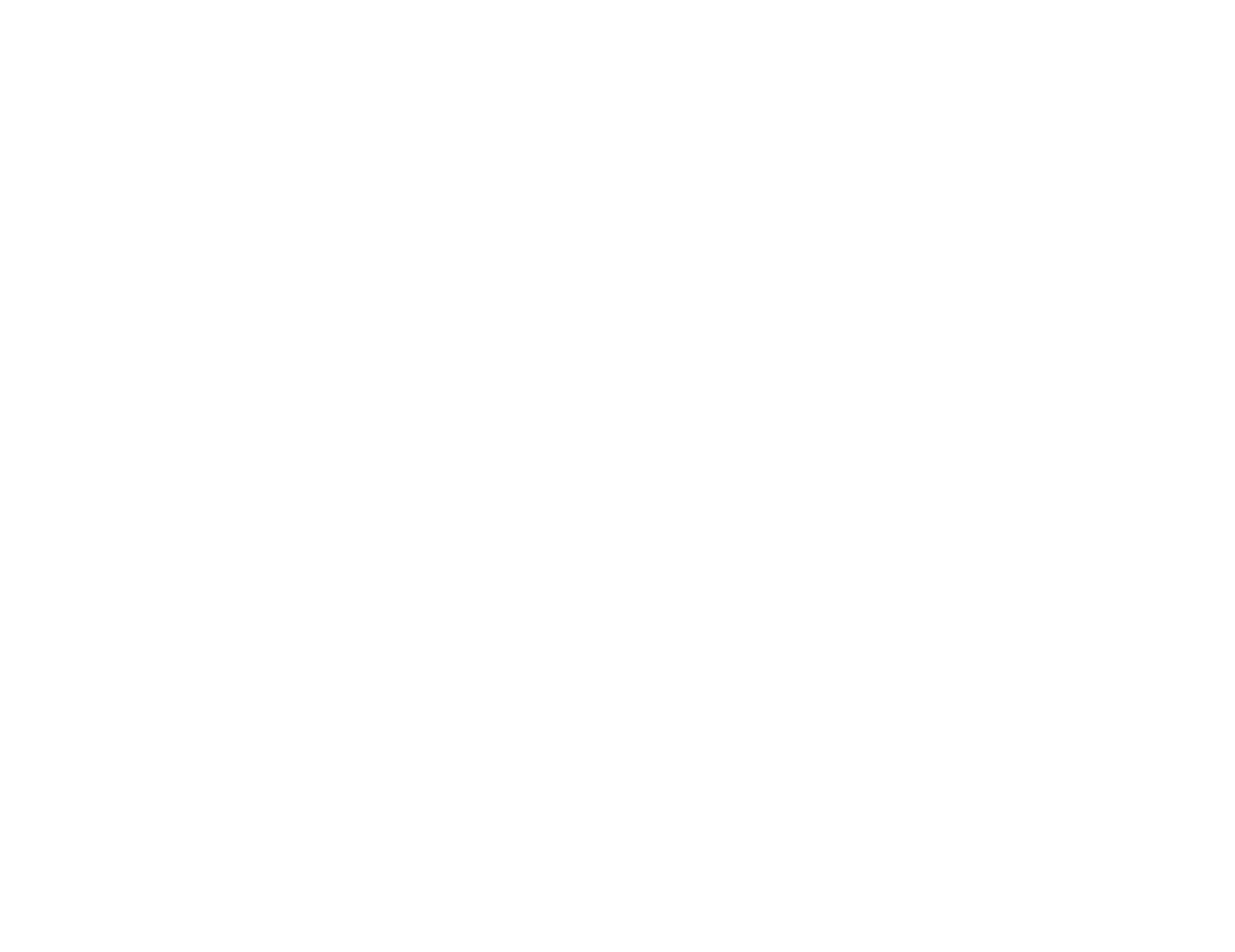Please determine the bounding box of the UI element that matches this description: back to the overview. The coordinates should be given as (top-left x, top-left y, bottom-right x, bottom-right y), with all values between 0 and 1.

[0.365, 0.789, 0.454, 0.806]